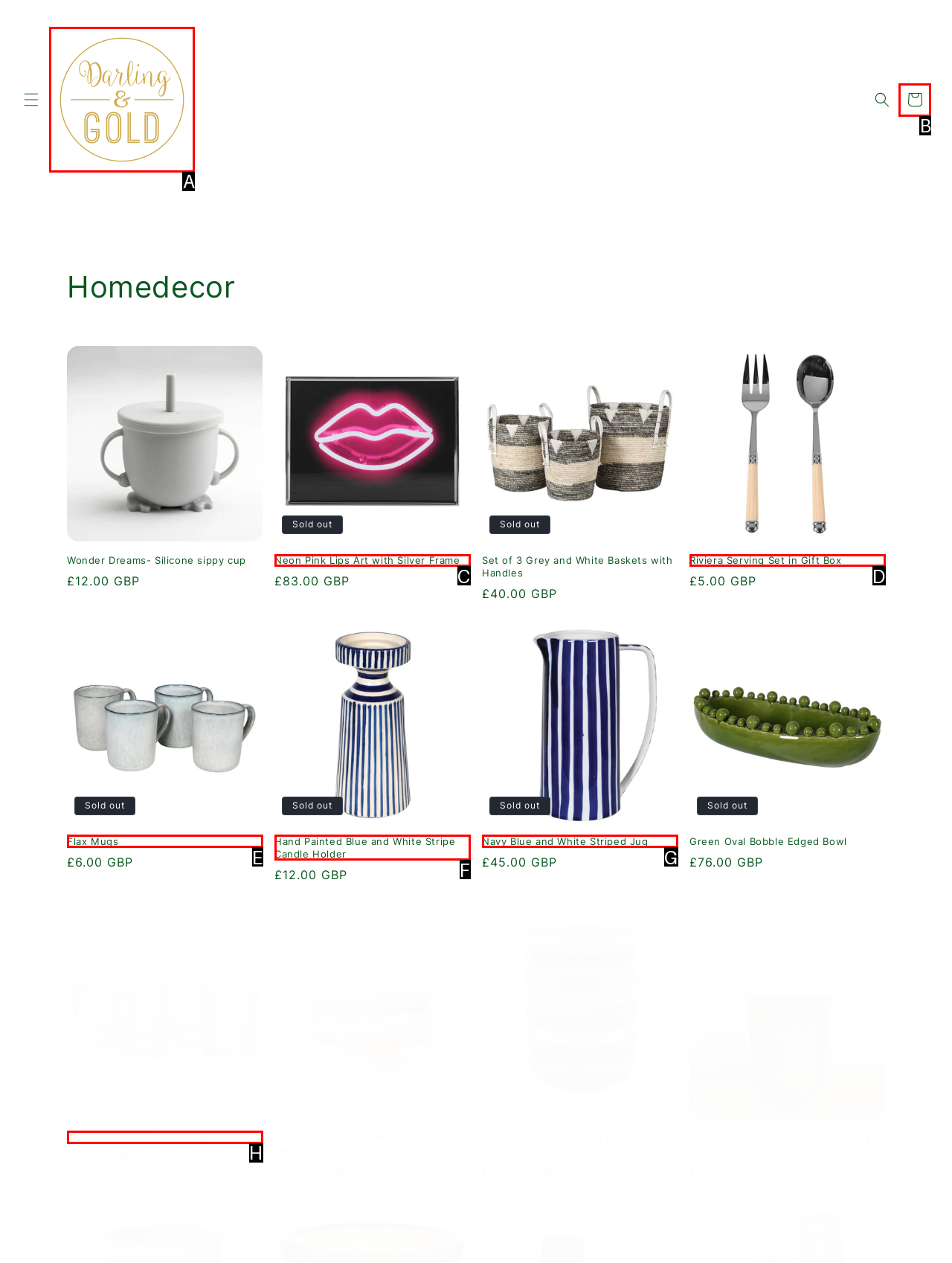Tell me which UI element to click to fulfill the given task: check this one. Respond with the letter of the correct option directly.

None